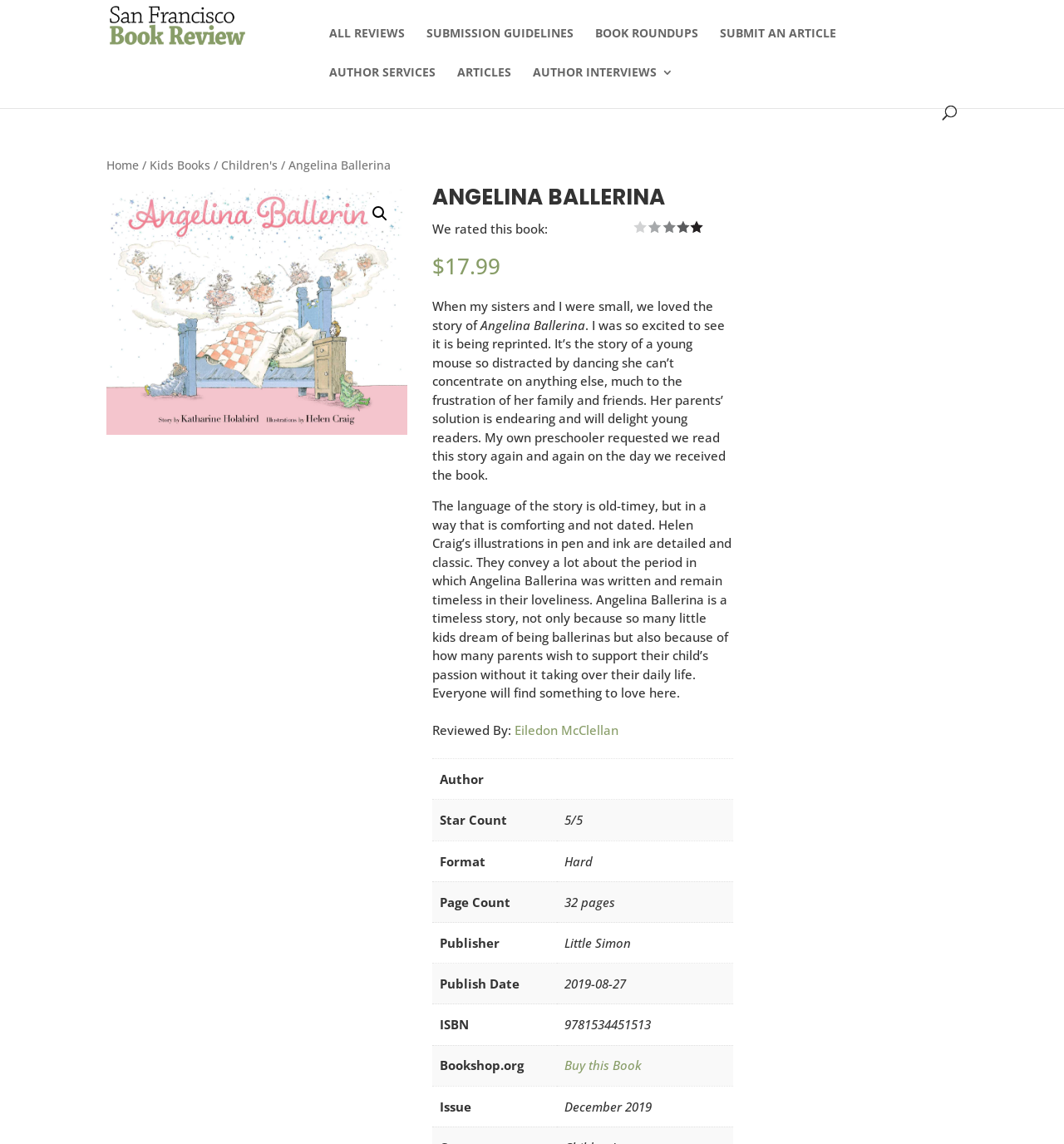Predict the bounding box of the UI element that fits this description: "alt="San Francisco Book Review"".

[0.103, 0.039, 0.289, 0.053]